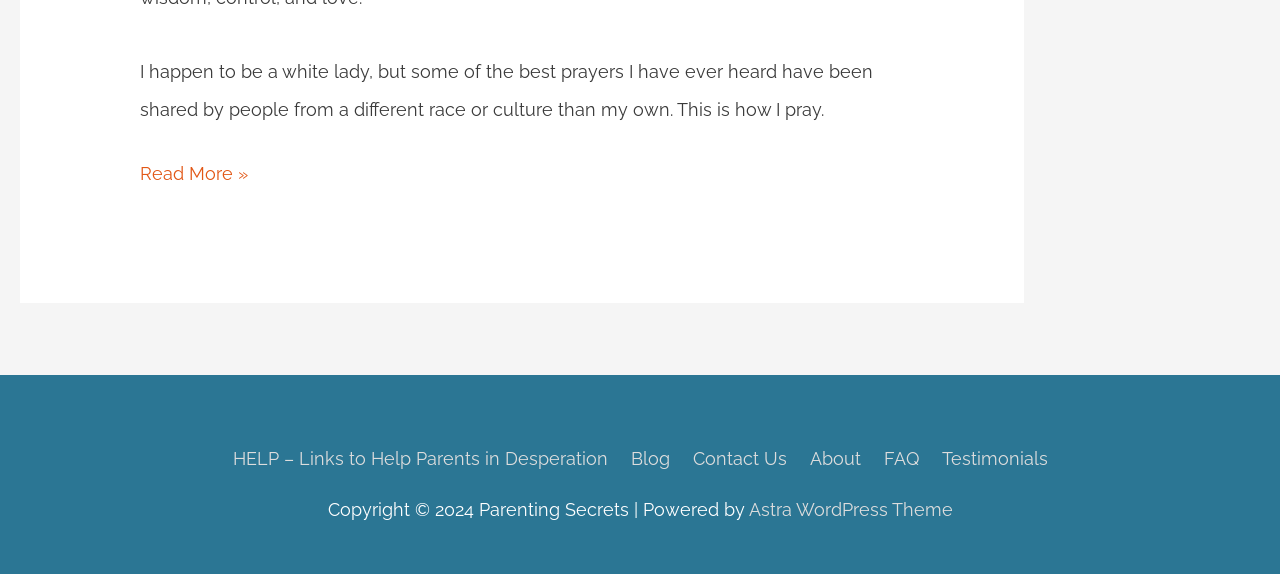Provide the bounding box coordinates for the area that should be clicked to complete the instruction: "Visit the blog".

[0.486, 0.78, 0.53, 0.816]